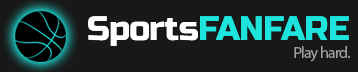Describe the scene depicted in the image with great detail.

The image features the logo of "Sports Fanfare," which prominently displays a stylized basketball design alongside the brand name. The text "SportsFANFARE" is crafted in a modern, sporty font, with "Sports" in white and "FANFARE" in a vibrant aqua hue, emphasizing the energetic theme typical of sports-related content. Beneath the logo, the slogan "Play hard." is presented in a smaller, understated font, reinforcing the brand’s commitment to the spirit of competition and athleticism. The backdrop is a sleek black, enhancing the logo's visibility and giving it a dynamic, professional look, suitable for a platform dedicated to sports news and updates.